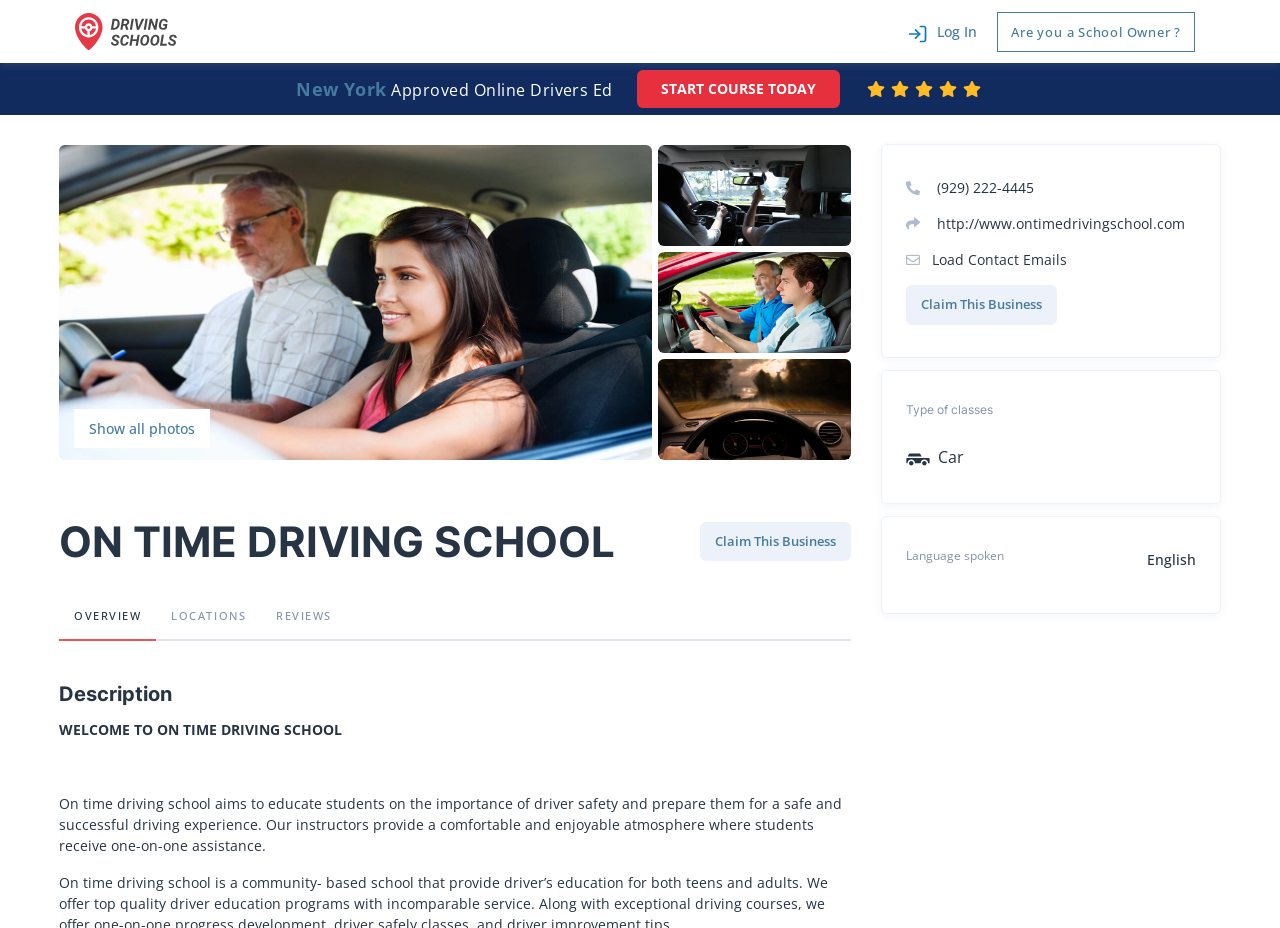Generate a comprehensive description of the contents of the webpage.

The webpage is about On Time Driving School, which aims to educate students on the importance of driver safety and prepare them for a safe and successful driving experience. 

At the top left, there is a link to a "#1 Driving School directory in the United States" accompanied by a small image. On the top right, there is a "Log In" button with a small icon. Next to it, there is a link asking "Are you a School Owner?".

Below the top section, there are several links and text elements. On the left, there is a link to "On Time Driving School" with a larger image of the school's logo. Below it, there are several links to show photos of the school. On the right, there are two lines of text, "New York" and "Approved Online Drivers Ed", followed by a "START COURSE TODAY" link.

In the middle section, there are several links to different pages, including "OVERVIEW", "LOCATIONS", and "REVIEWS". Below it, there is a description of the school, which explains its mission and approach to teaching driver safety. 

On the right side, there is a section with contact information, including a phone number, website, and email addresses. Below it, there are two sections, one listing the types of classes offered, with an image of a car, and another listing the languages spoken, which is English.

Overall, the webpage provides an overview of On Time Driving School, its mission, and its services, with links to more information and contact details.